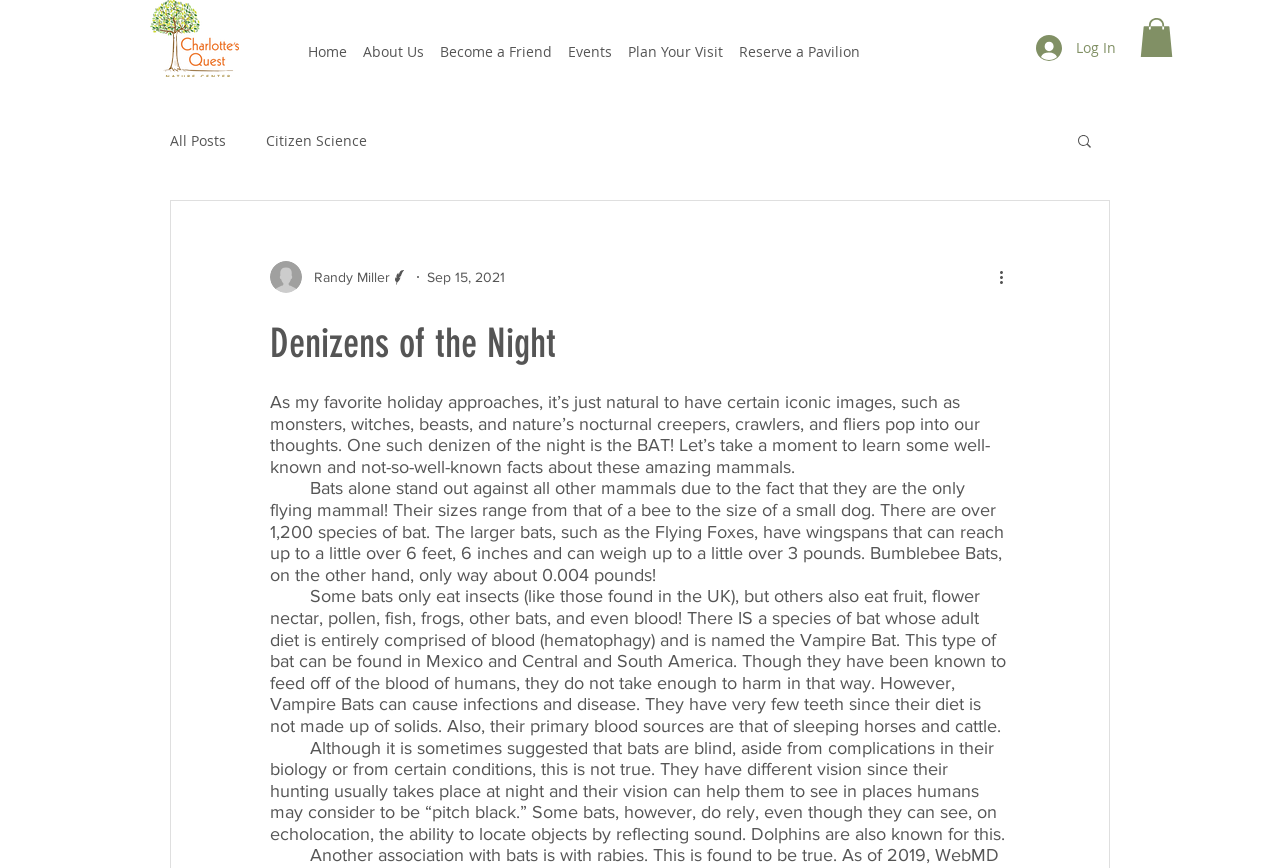How many species of bat are mentioned in the blog post?
Look at the screenshot and respond with a single word or phrase.

over 1,200